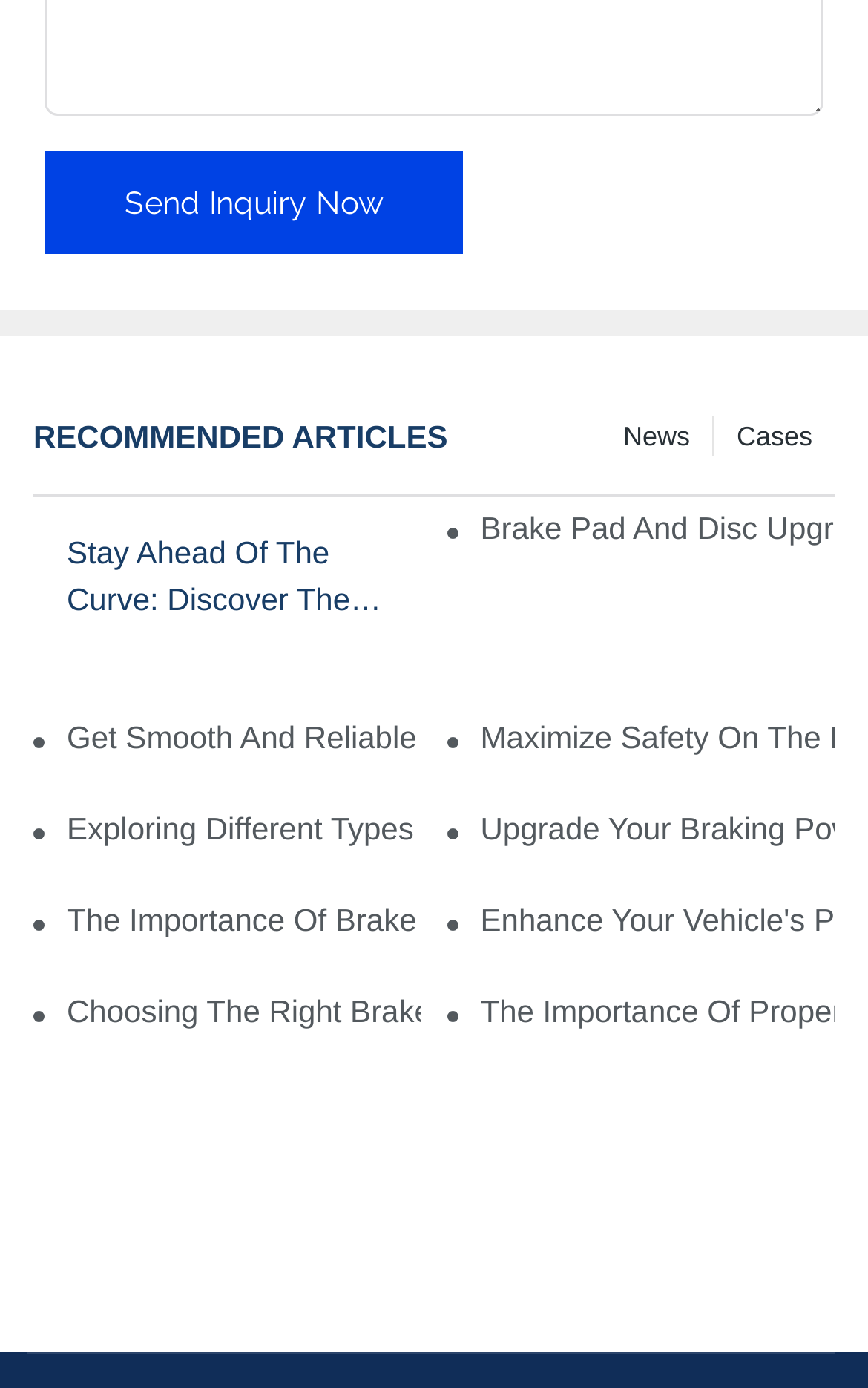Answer the question in a single word or phrase:
Are there any categories listed on the webpage?

Yes